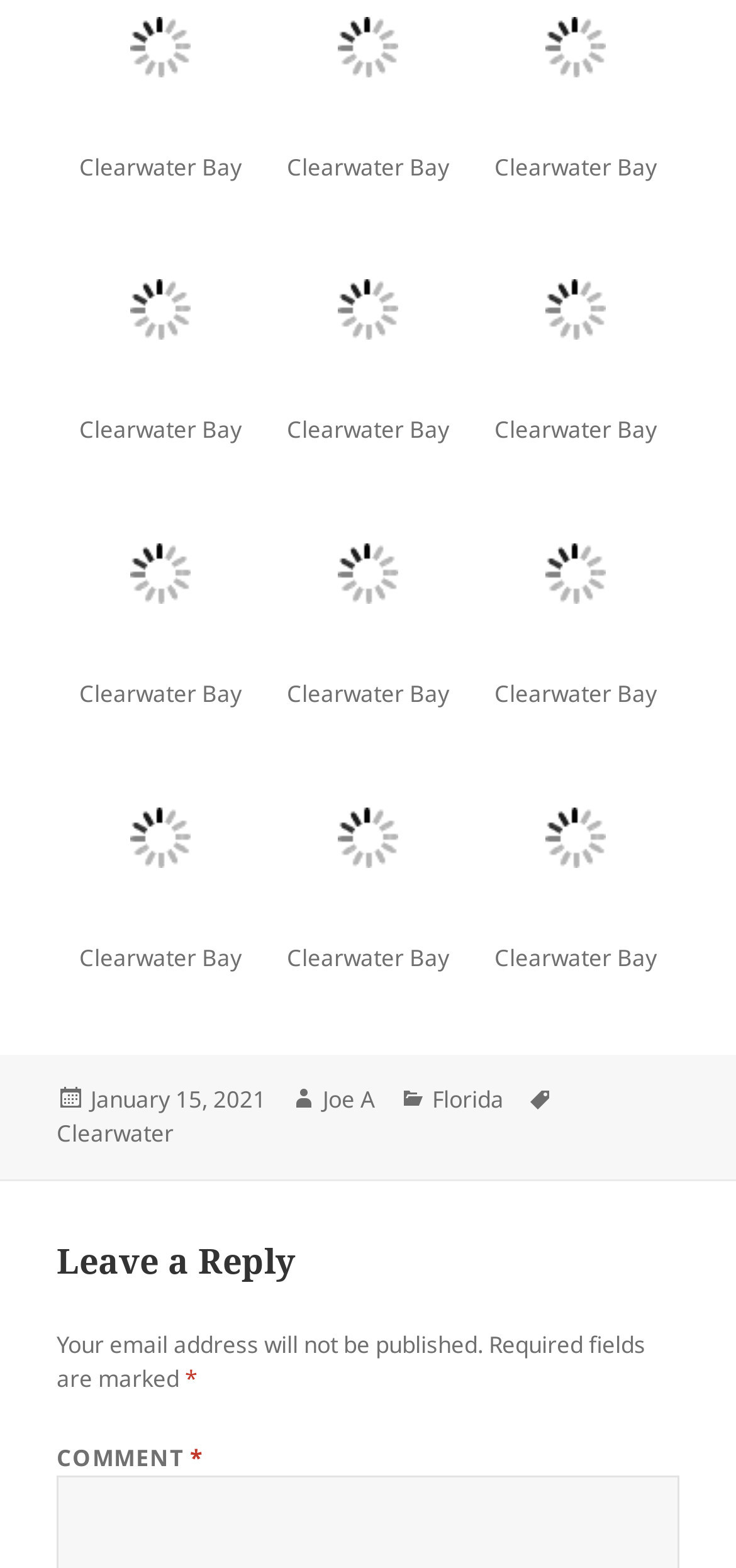Respond with a single word or phrase for the following question: 
What is the date of the post?

January 15, 2021